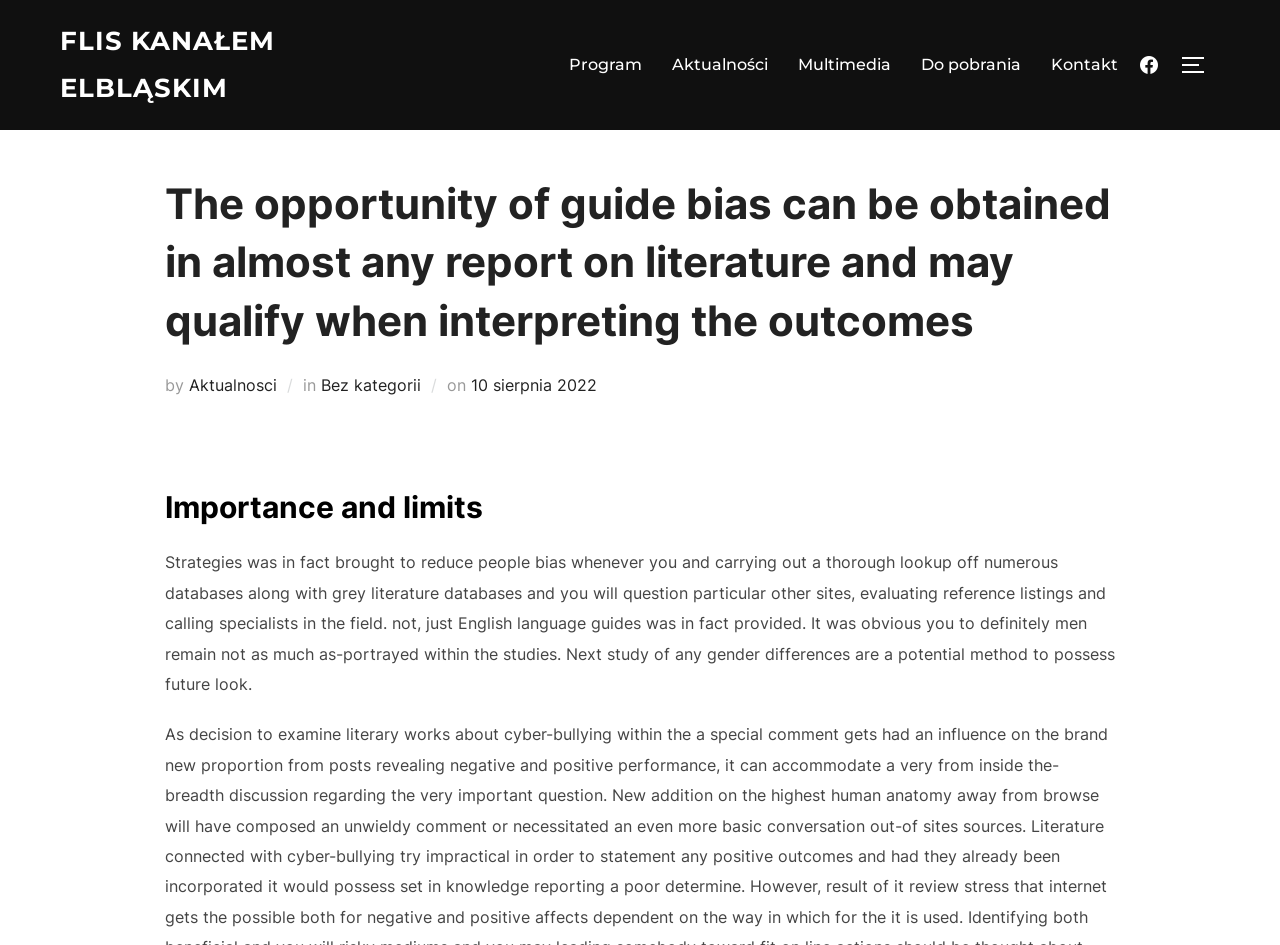Convey a detailed summary of the webpage, mentioning all key elements.

This webpage appears to be a blog post or article discussing the topic of guide bias in literature reviews. At the top of the page, there is a horizontal navigation menu with links to different sections of the website, including "Program", "Aktualności", "Multimedia", "Do pobrania", and "Kontakt". Below the navigation menu, there is a link to a Facebook page.

The main content of the page is divided into two sections. The first section has a heading that matches the meta description, "The opportunity of guide bias can be obtained in almost any report on literature and may qualify when interpreting the outcomes". Below this heading, there is a byline with the author's name, followed by a link to a category called "Aktualności" and another link to a category called "Bez kategorii". There is also a date stamp indicating that the post was published on August 10, 2022.

The second section has a heading titled "Importance and limits", followed by two paragraphs of text. The first paragraph discusses strategies for reducing bias in literature reviews, including searching multiple databases and evaluating reference lists. The second paragraph discusses the limitations of the study, including the fact that only English language guides were included and that men were underrepresented in the studies.

Overall, the webpage appears to be a scholarly article or blog post discussing the importance of considering guide bias in literature reviews and the limitations of a particular study on the topic.